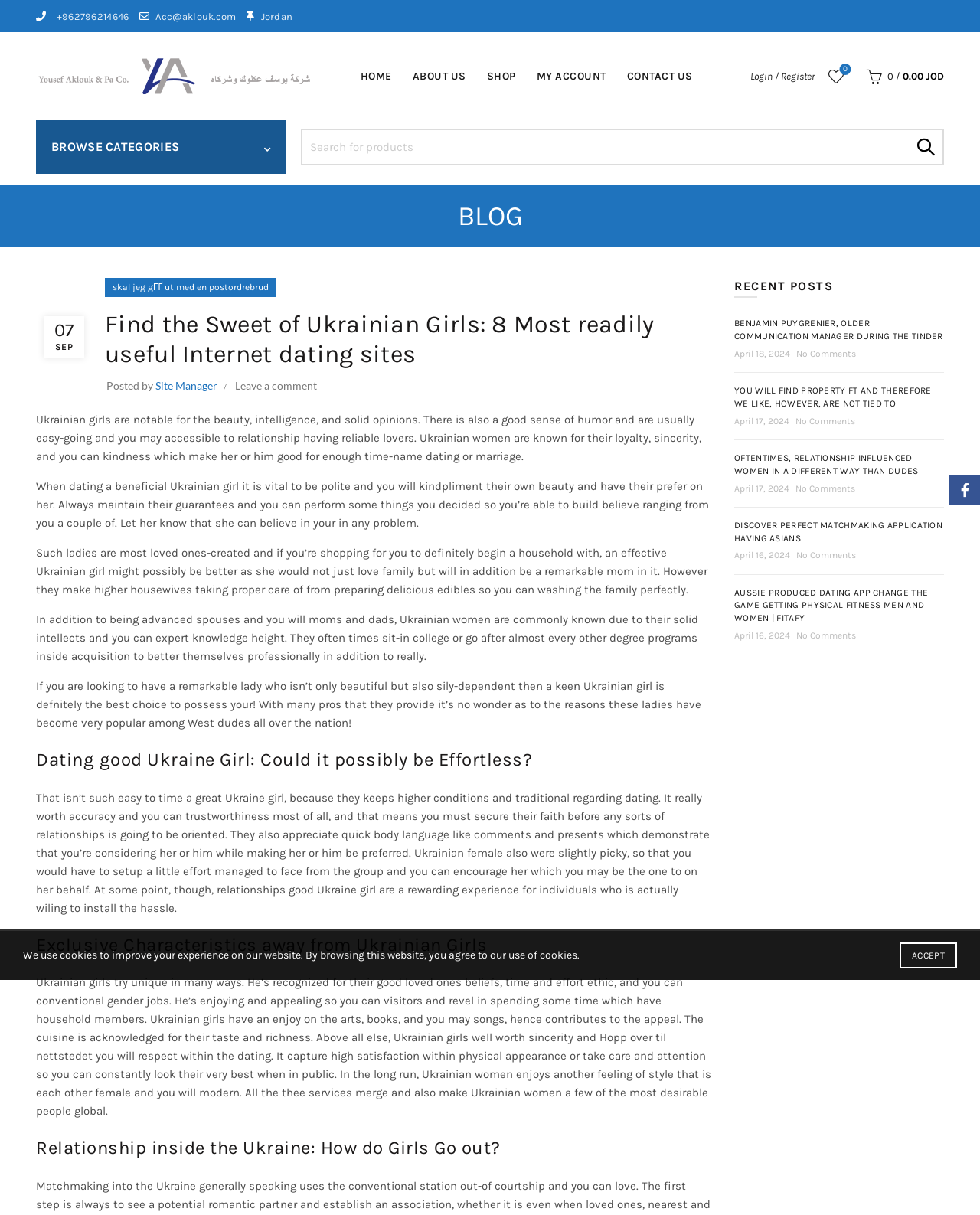Examine the screenshot and answer the question in as much detail as possible: What social media platform is linked on this webpage?

At the bottom right corner of the webpage, there is a Facebook icon that links to the Facebook page, indicating that the website or blog has a presence on Facebook.